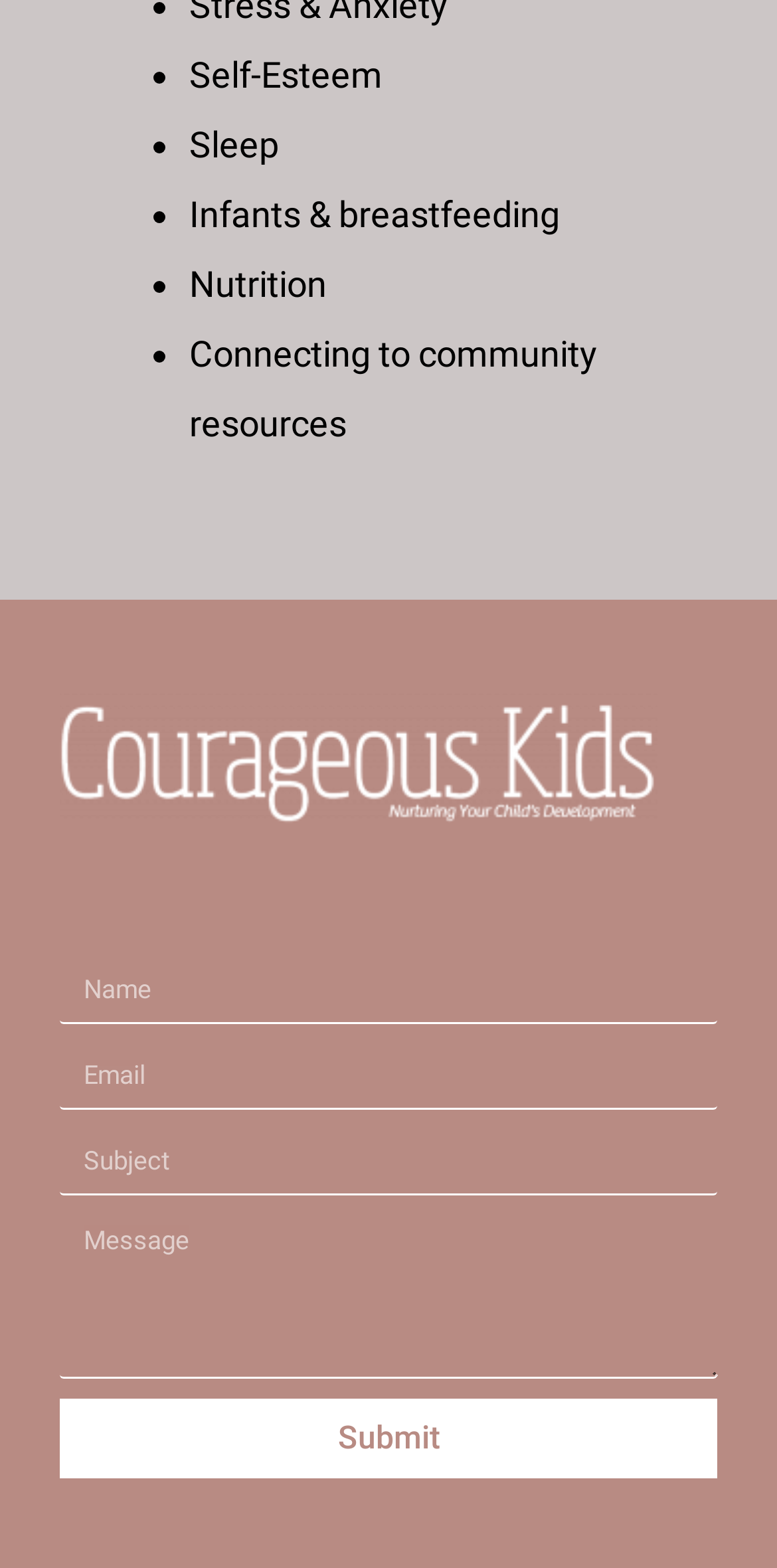Using details from the image, please answer the following question comprehensively:
What is the logo above the textboxes?

The image element with the bounding box coordinate of [0.077, 0.441, 0.846, 0.526] is described as 'courageous_kid_logo-2-white', which suggests that it is the logo of Courageous Kid.